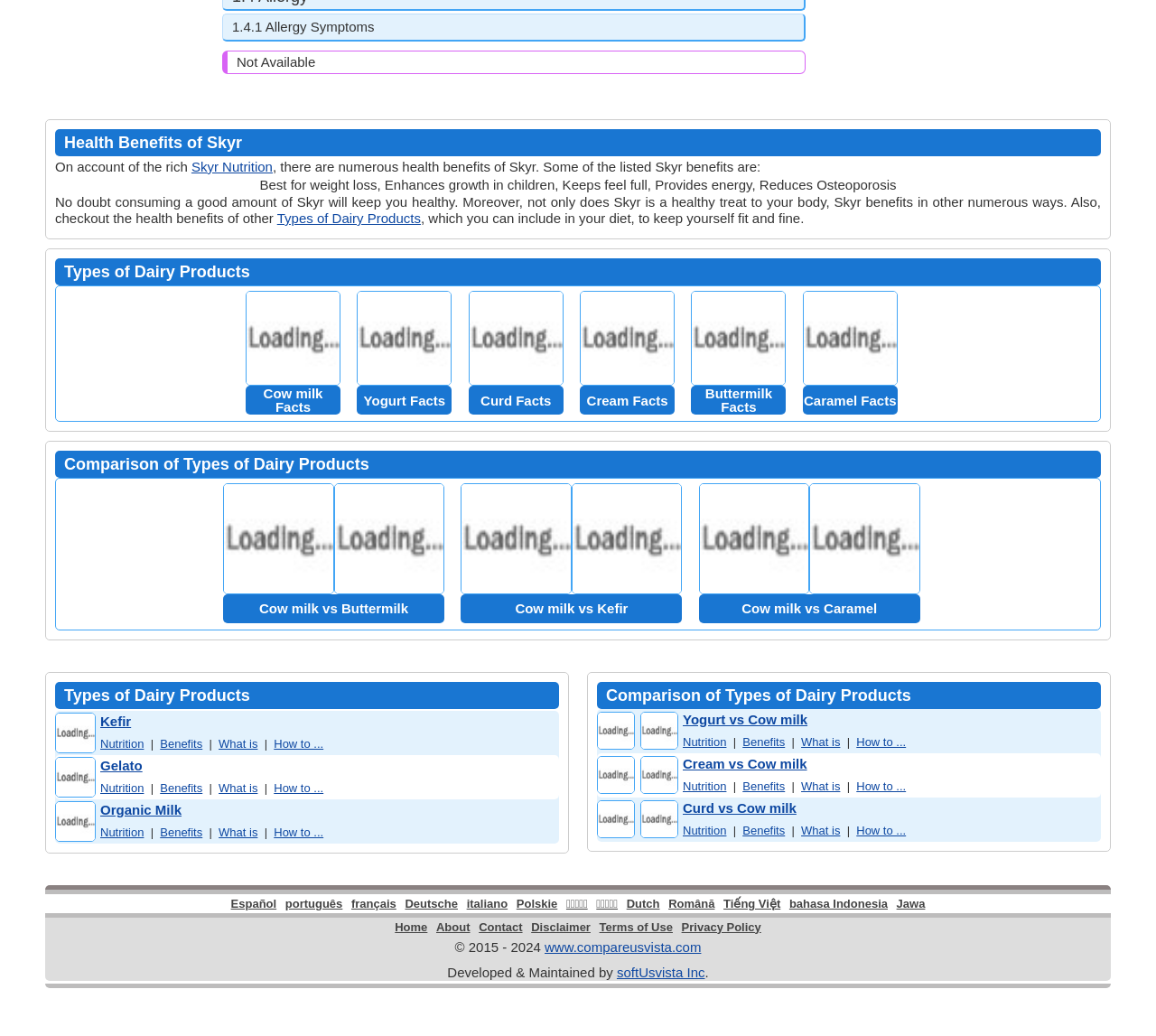Using the webpage screenshot, find the UI element described by italiano. Provide the bounding box coordinates in the format (top-left x, top-left y, bottom-right x, bottom-right y), ensuring all values are floating point numbers between 0 and 1.

[0.404, 0.865, 0.439, 0.878]